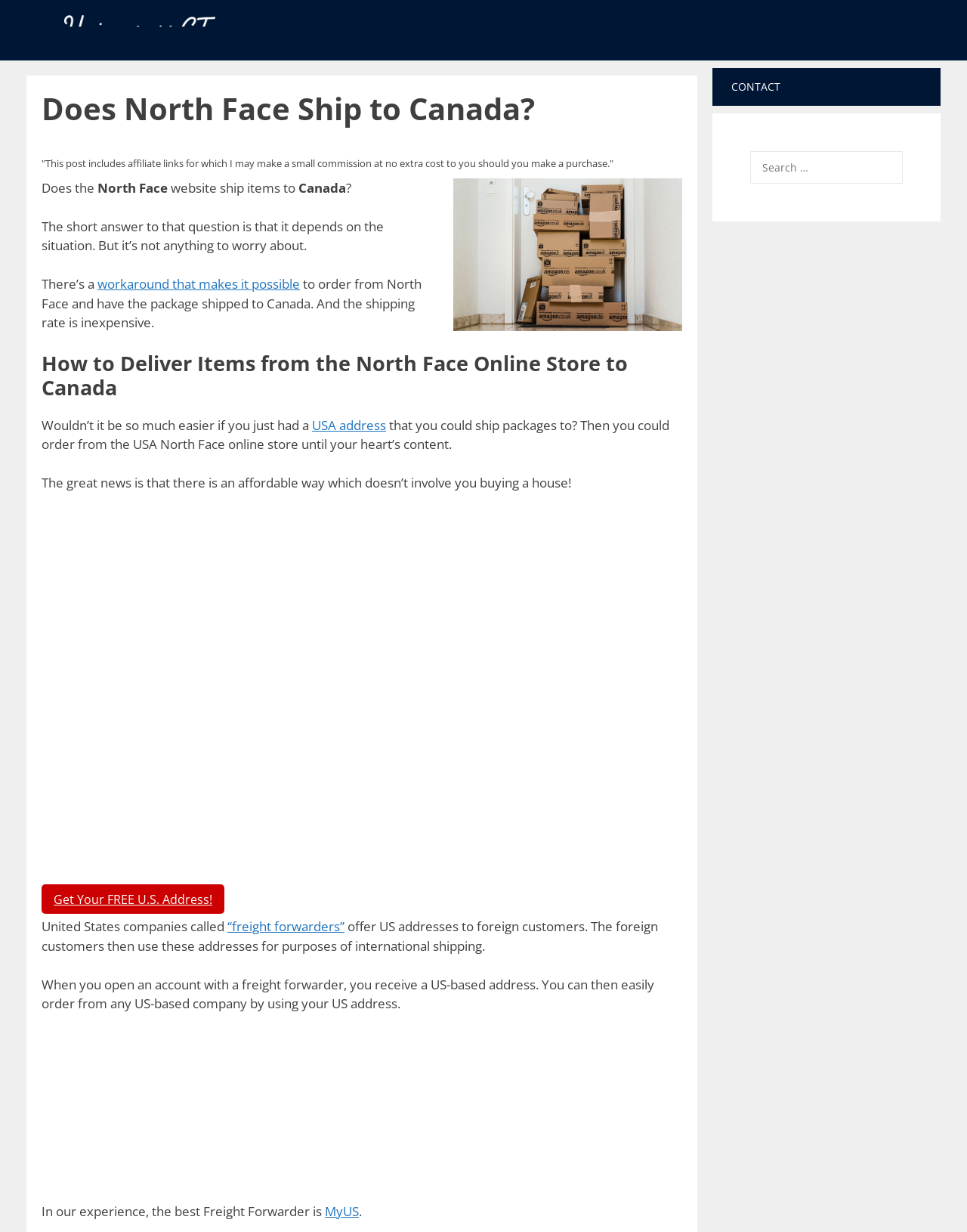Can you provide the bounding box coordinates for the element that should be clicked to implement the instruction: "Click the 'CONTACT' link"?

[0.736, 0.055, 0.973, 0.086]